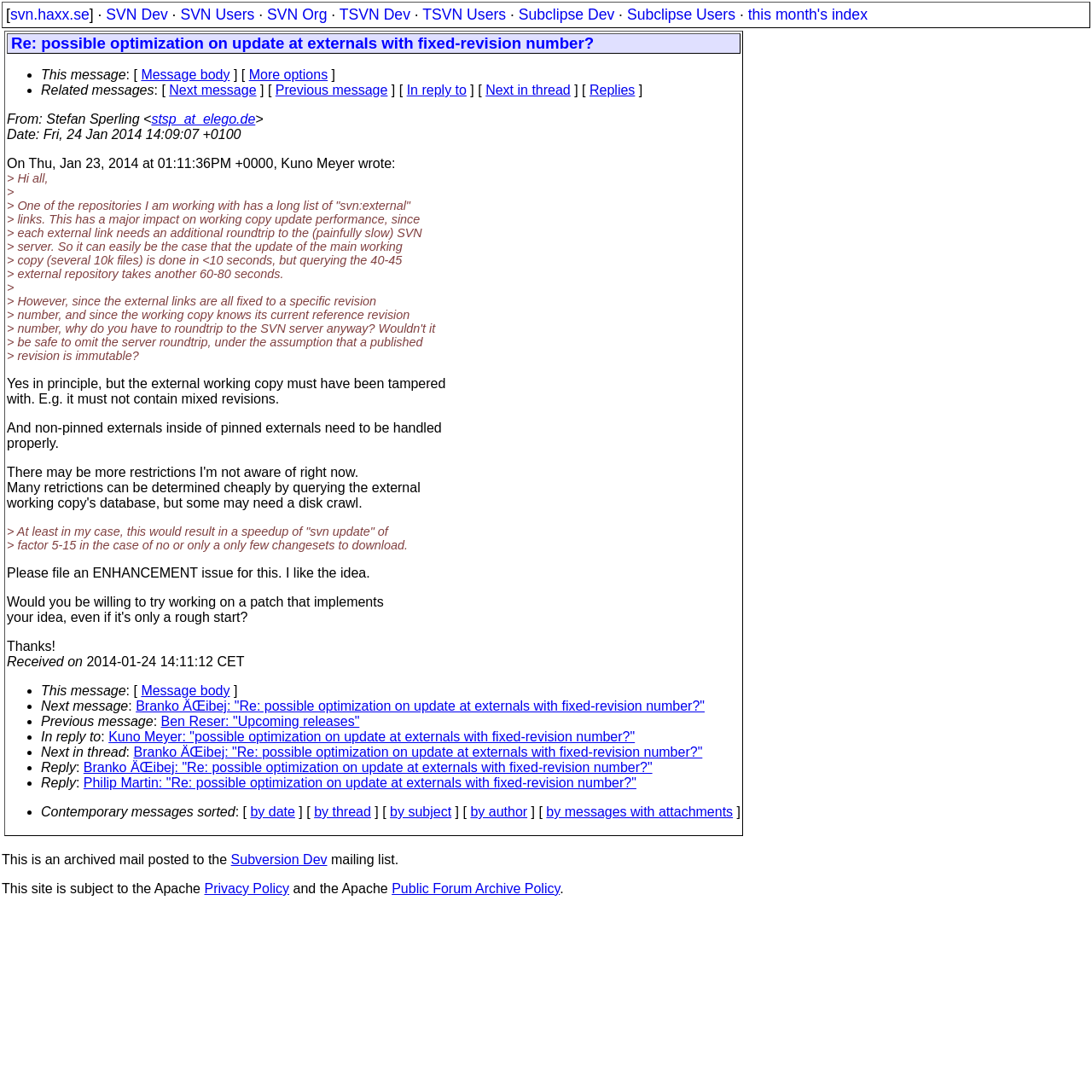Use the details in the image to answer the question thoroughly: 
What is the purpose of the link at the bottom of the page?

The link at the bottom of the page is related to the Apache Public Forum Archive Policy, which suggests that this webpage is part of an archived mailing list and is subject to certain policies.